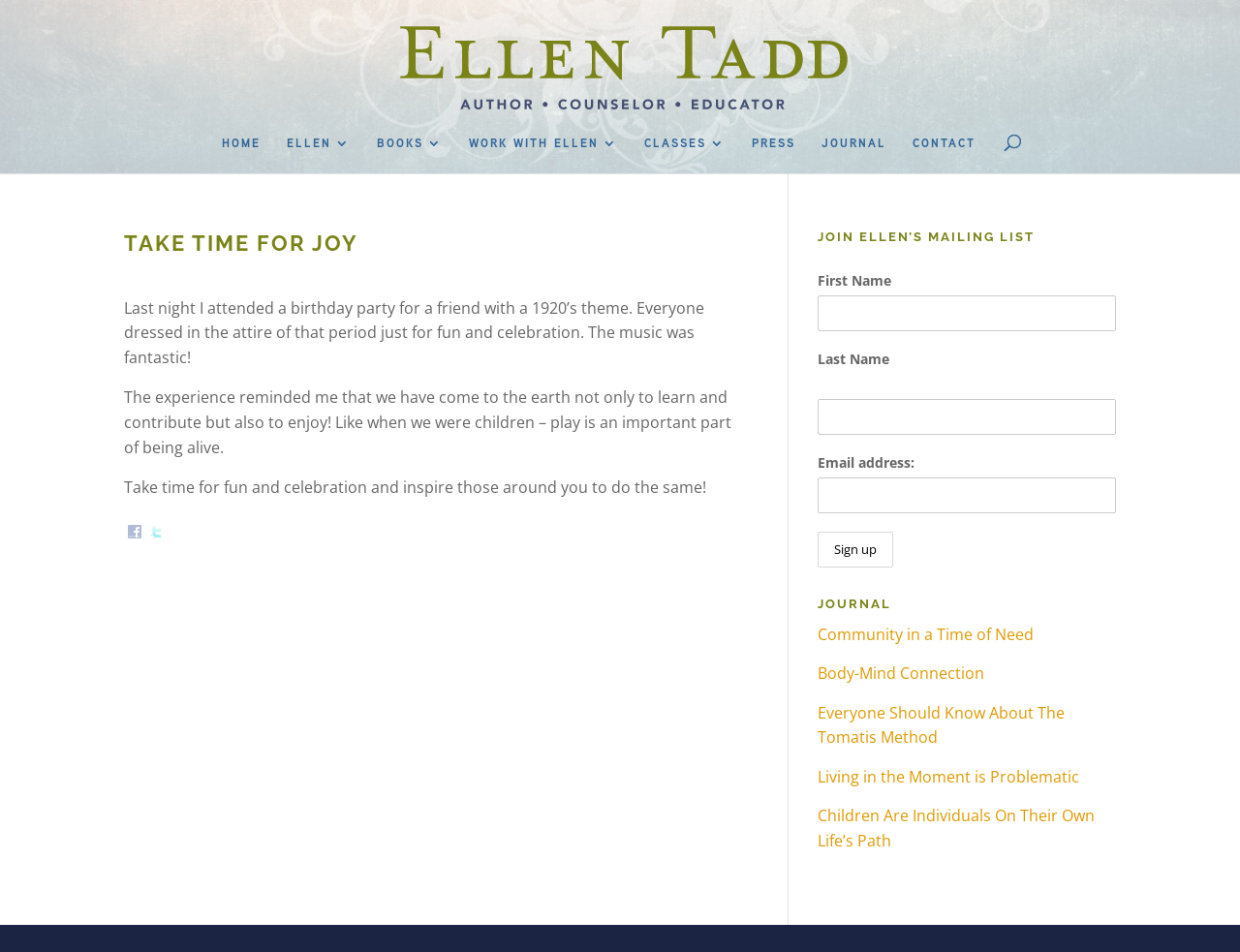How many journal entries are listed?
Using the image as a reference, give a one-word or short phrase answer.

5